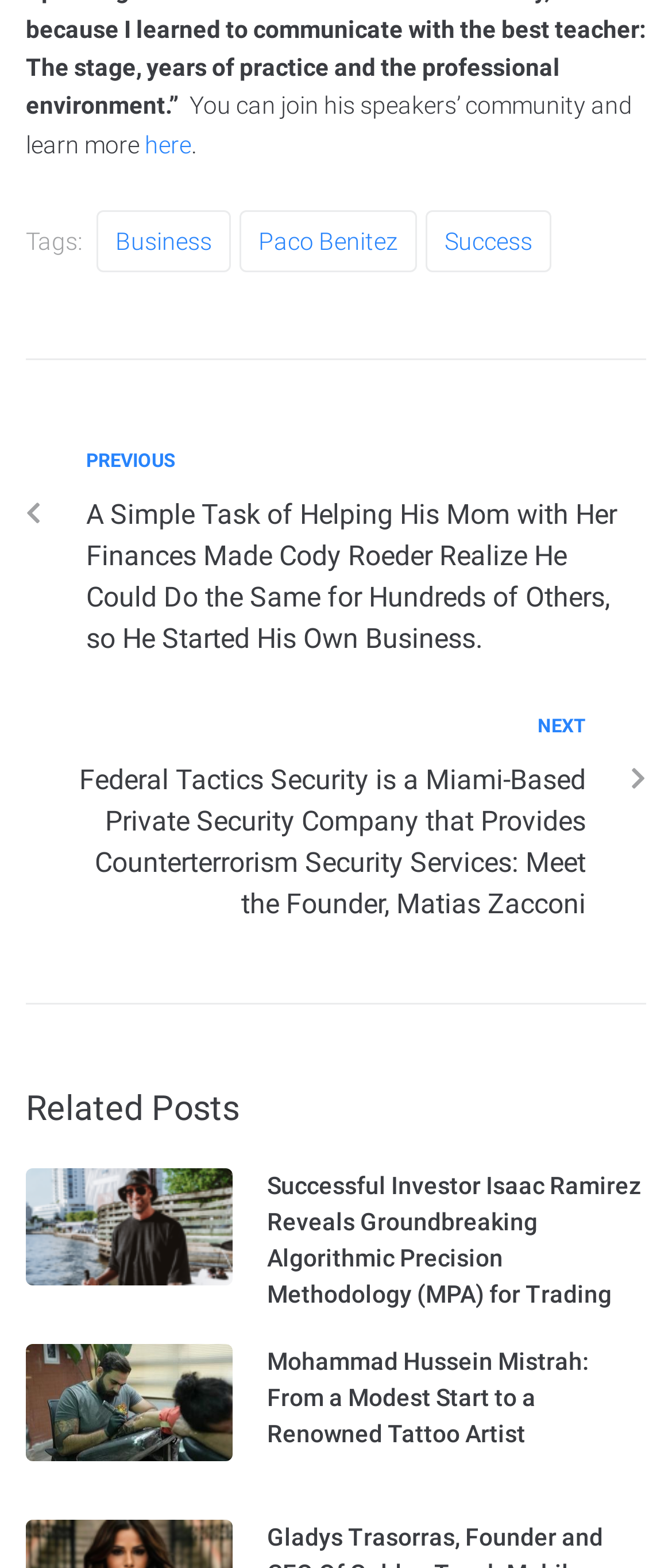Answer the question below with a single word or a brief phrase: 
How many tags are there in the footer?

3